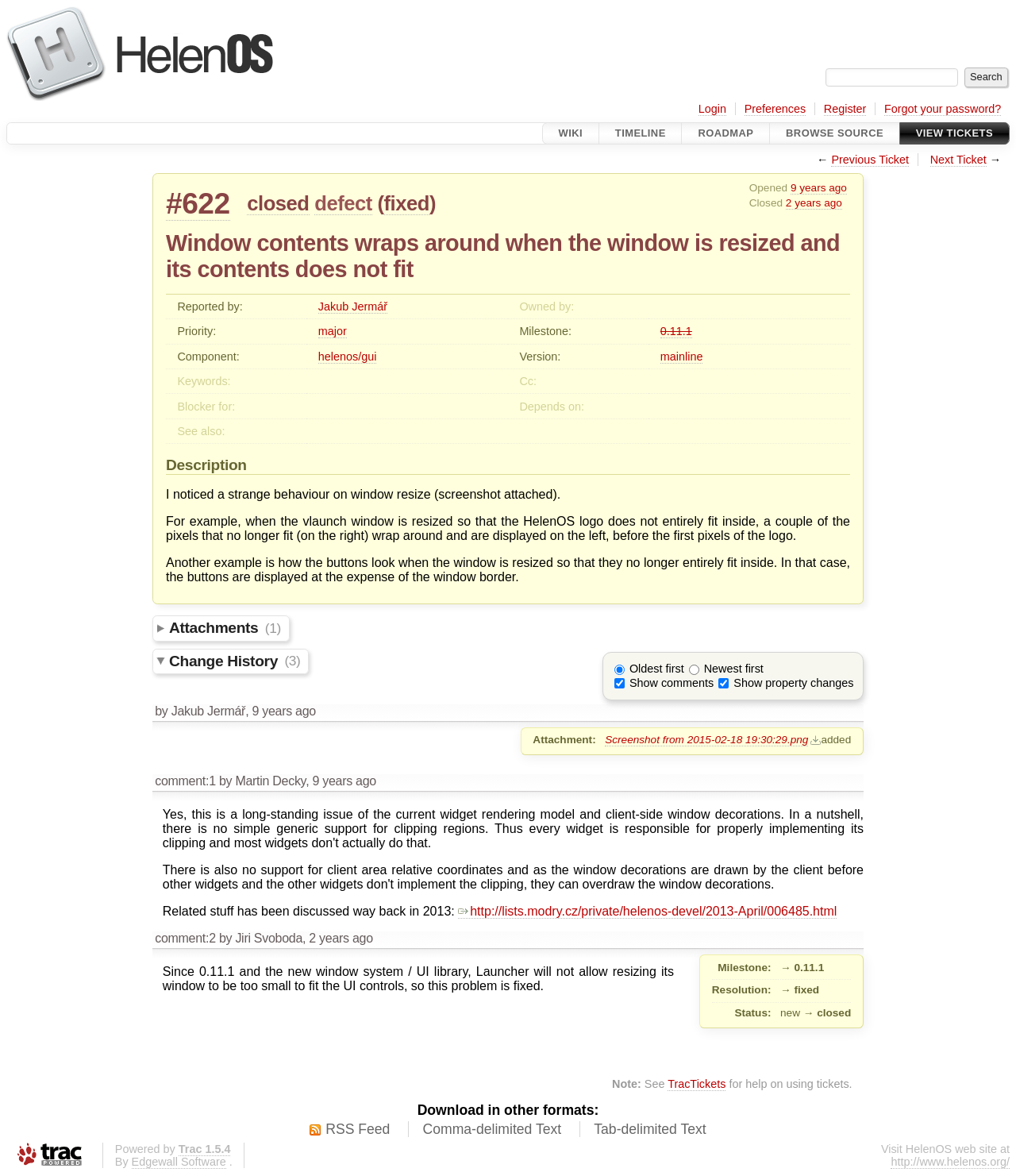What is the priority of the ticket?
Carefully analyze the image and provide a detailed answer to the question.

I determined the answer by looking at the table row with the rowheader 'Priority:' and noticing that the gridcell contains the priority 'major'.